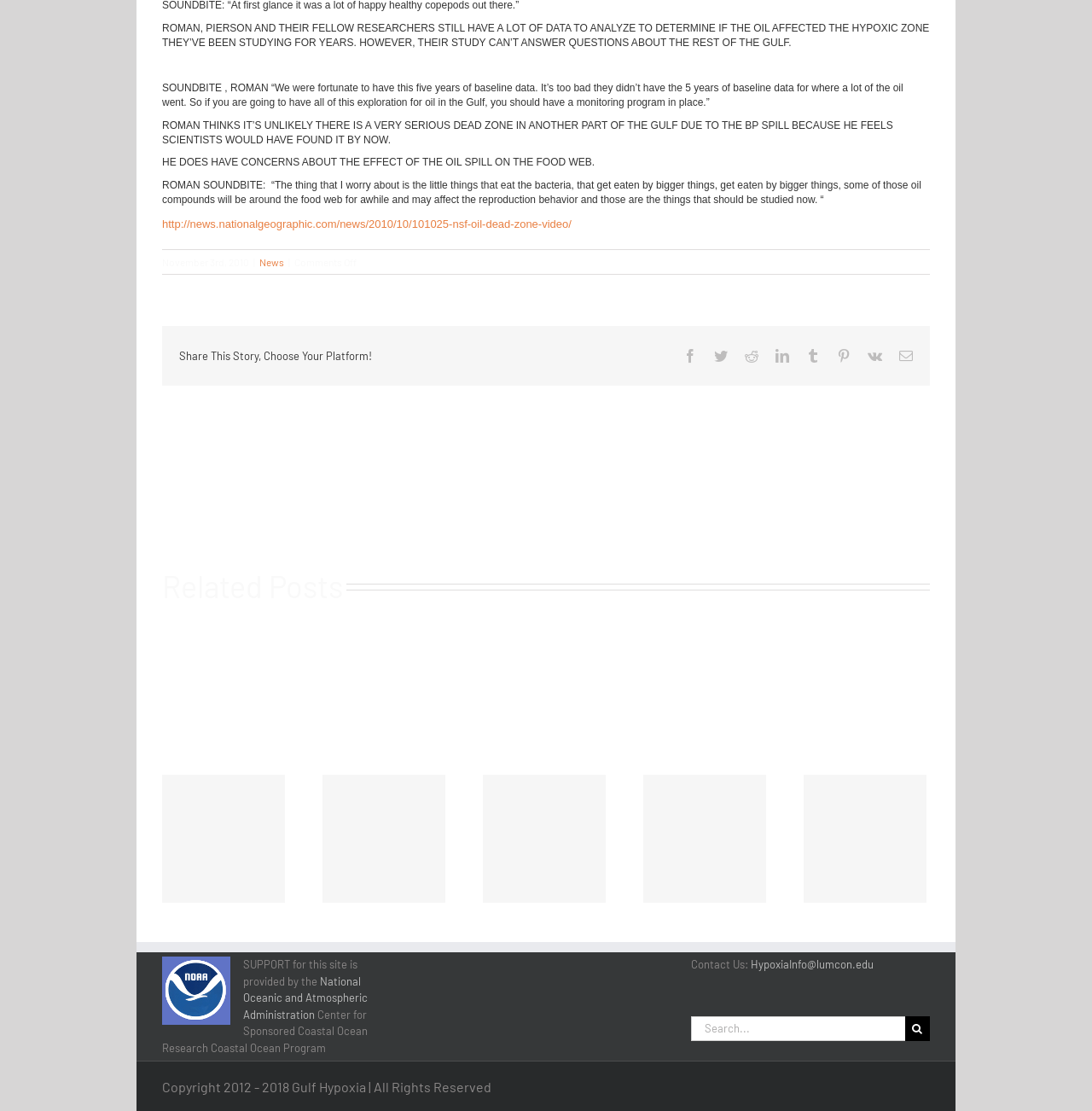What is the date of the article?
Please give a detailed and elaborate explanation in response to the question.

The date of the article can be determined by reading the static text element 'November 3rd, 2010' which is located near the top of the webpage.